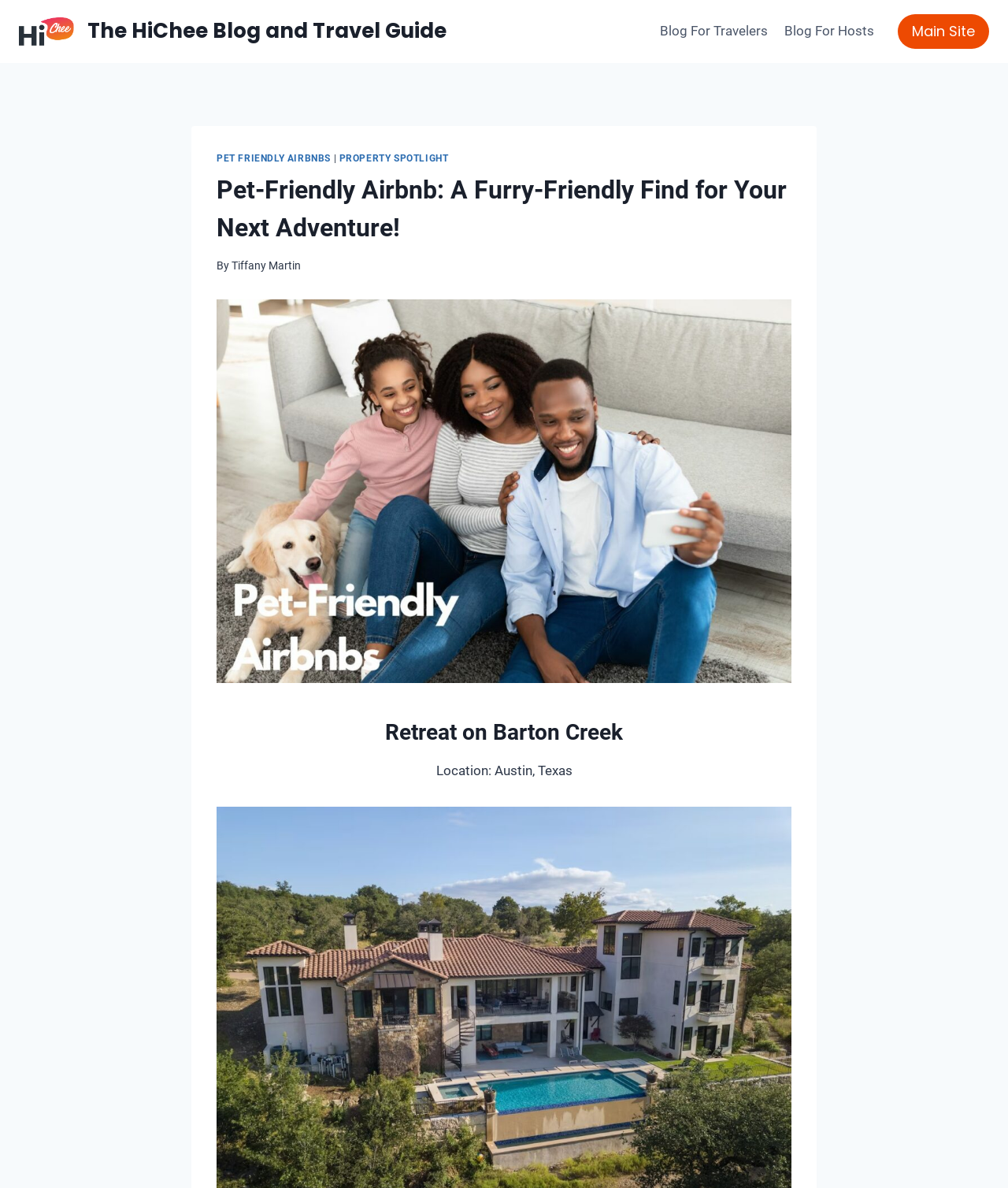What is the name of the blog?
Use the information from the image to give a detailed answer to the question.

I found the answer by looking at the link 'hichee-logo-64-pix-1 The HiChee Blog and Travel Guide' which is located at the top left corner of the webpage.